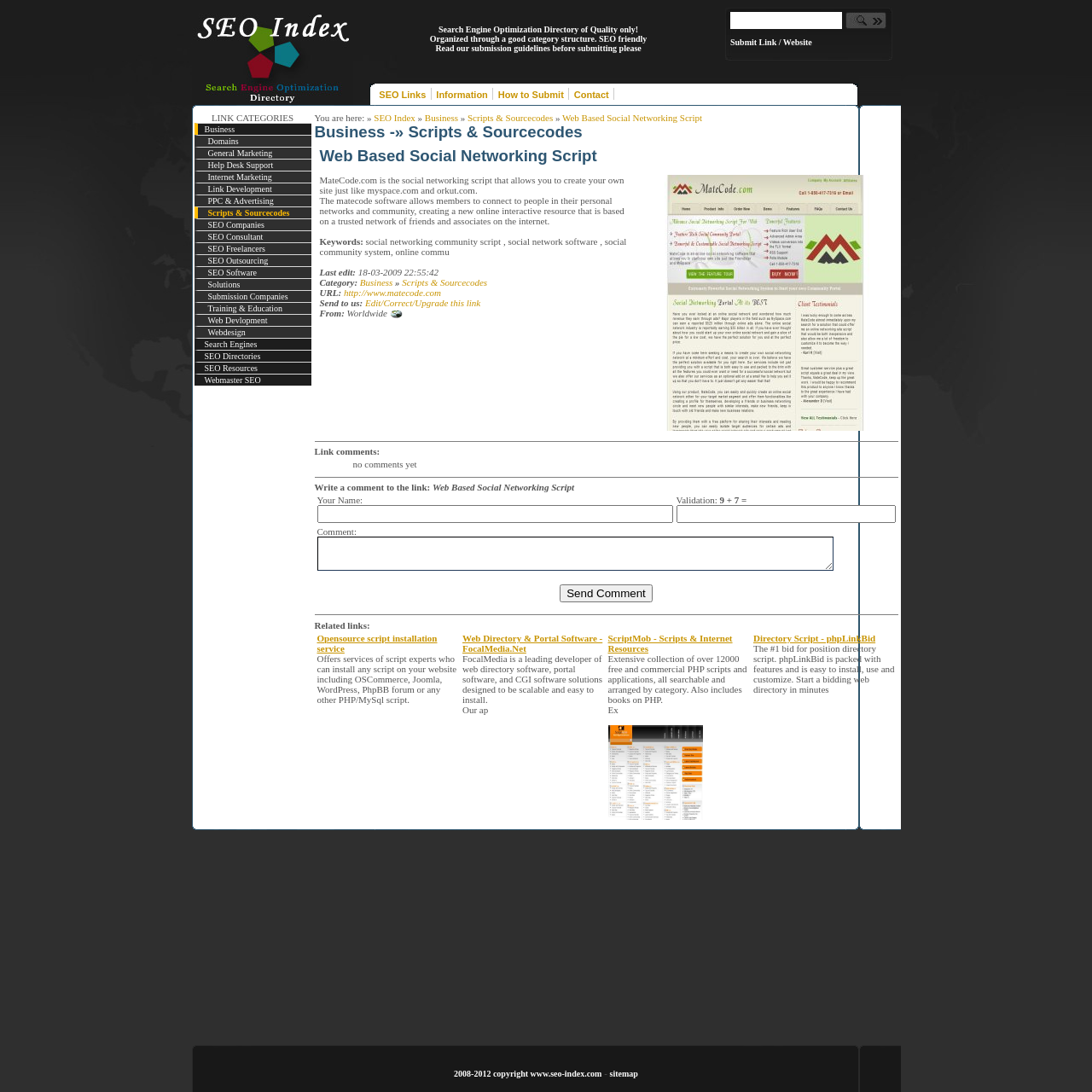Use a single word or phrase to answer the question:
How many link categories are available on the webpage?

11